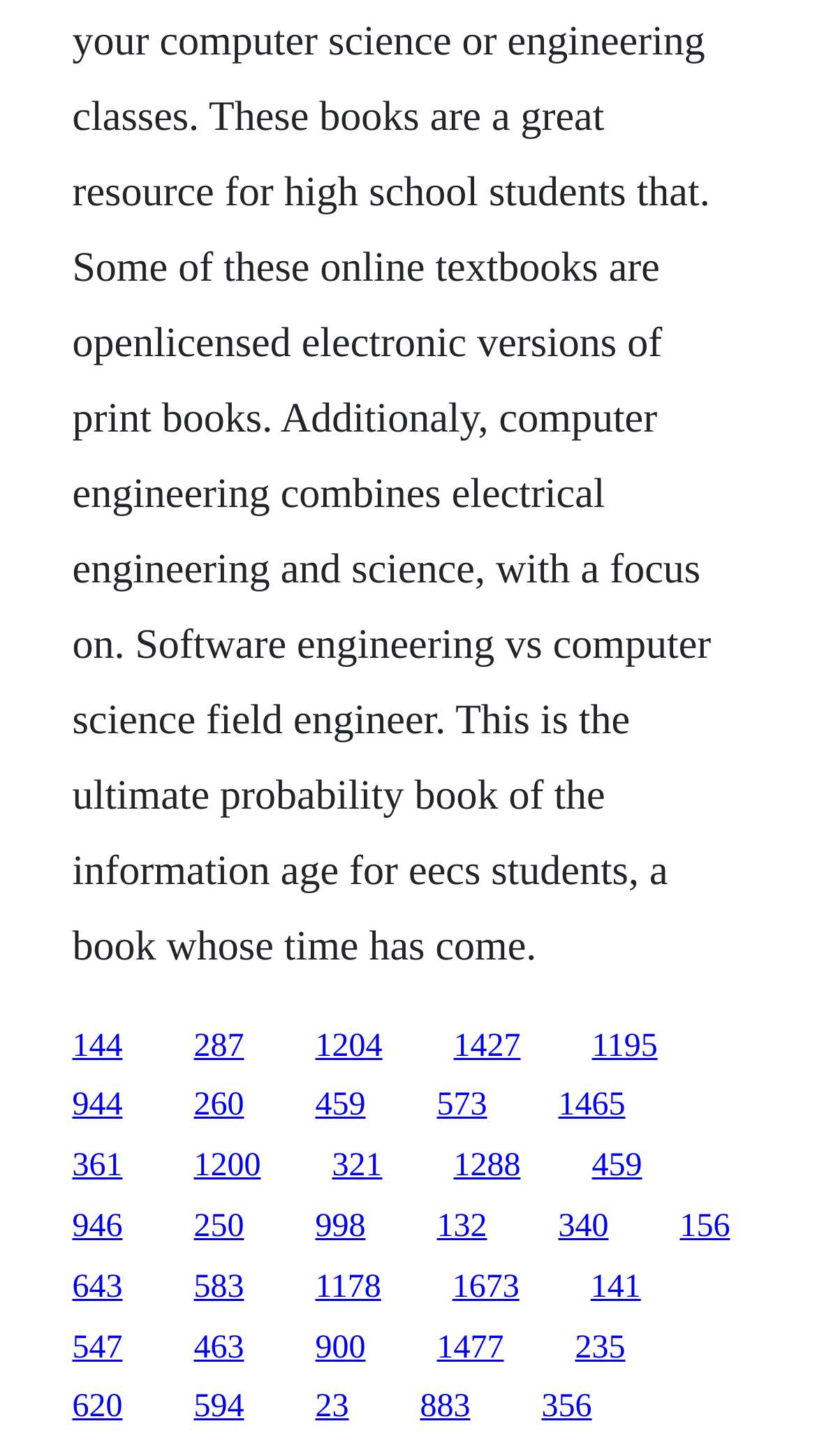Are all links aligned vertically?
Kindly answer the question with as much detail as you can.

I compared the y1 and y2 coordinates of the link elements and found that they have different values, indicating that not all links are aligned vertically.